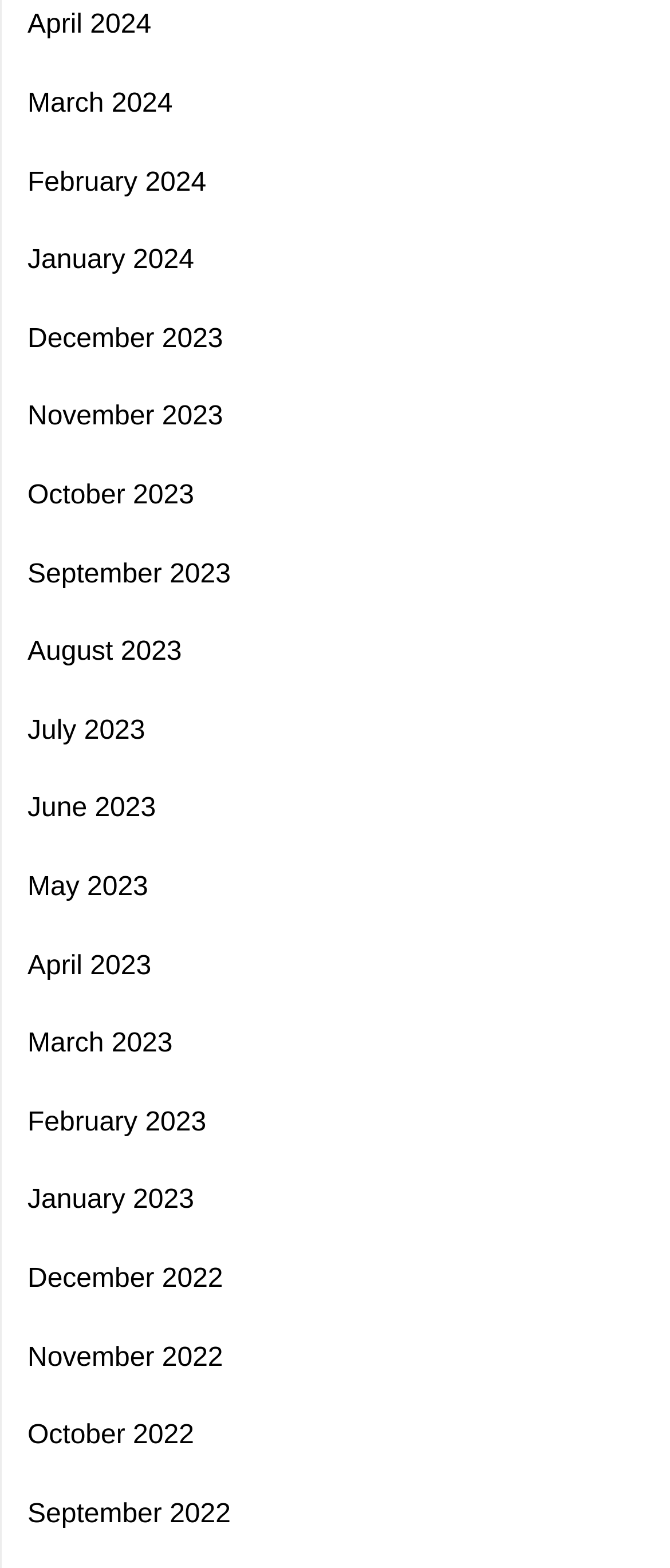Use a single word or phrase to answer the question: 
Are all months of the year represented?

Yes